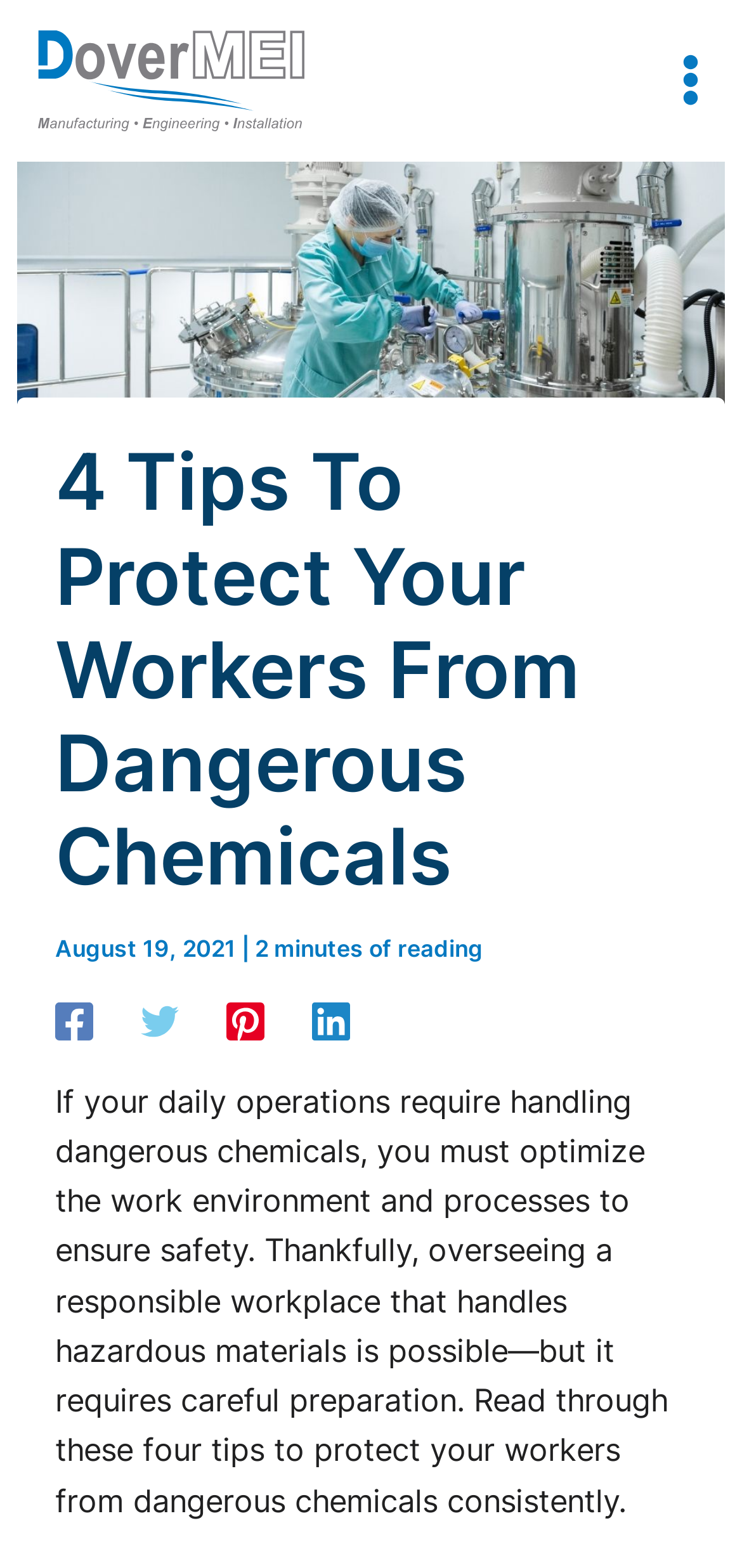How long does it take to read the article?
Use the information from the screenshot to give a comprehensive response to the question.

The text '2 minutes of reading' below the heading indicates that it takes 2 minutes to read the article.